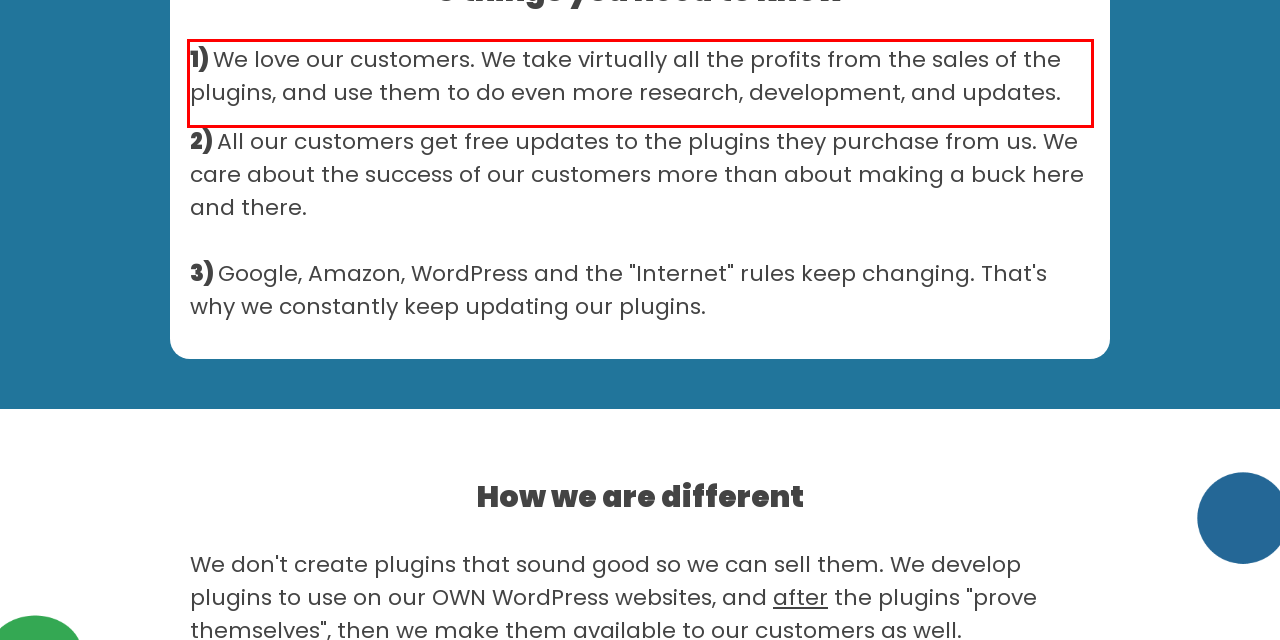You are given a screenshot showing a webpage with a red bounding box. Perform OCR to capture the text within the red bounding box.

1) We love our customers. We take virtually all the profits from the sales of the plugins, and use them to do even more research, development, and updates.